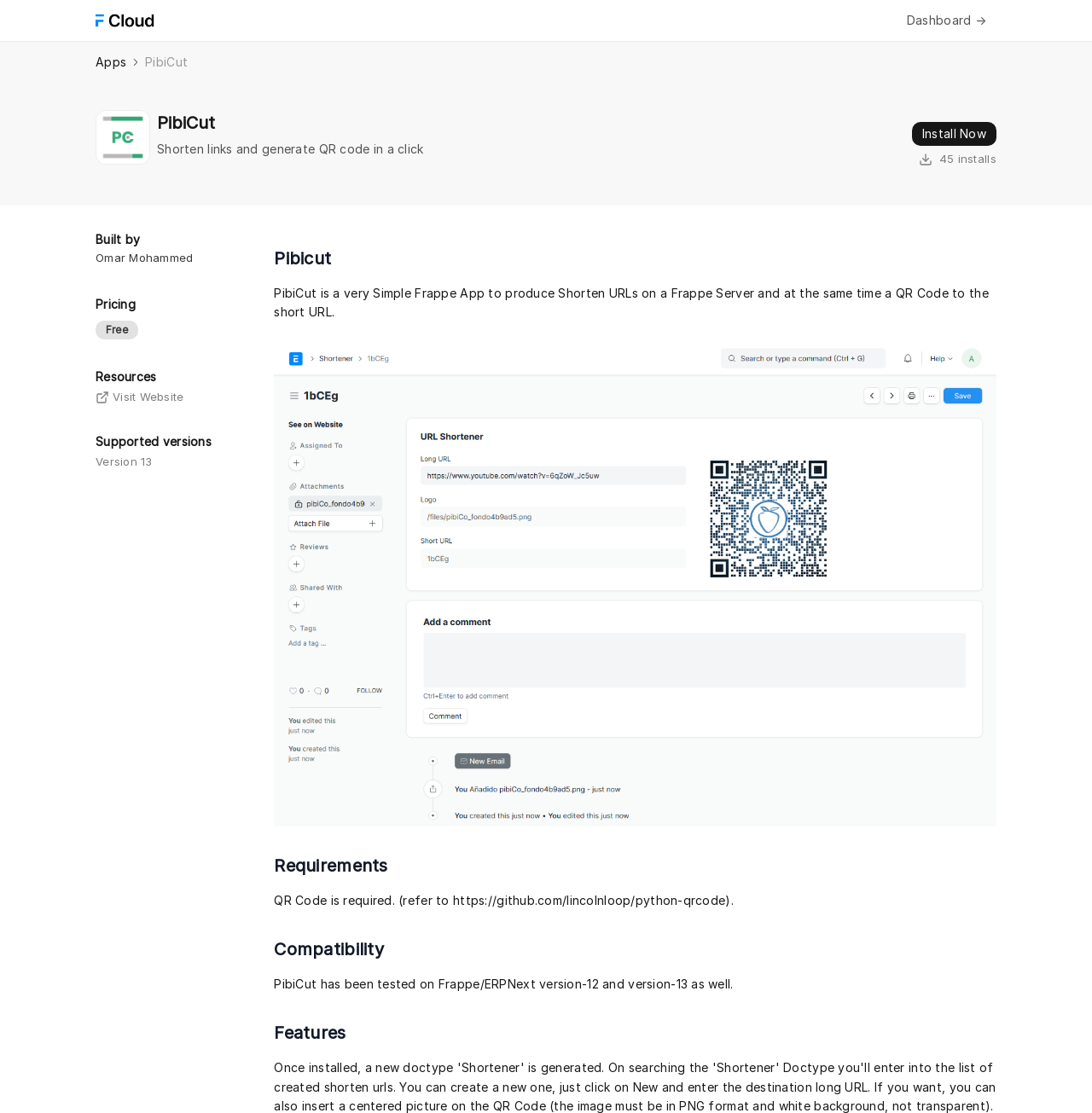Locate the bounding box coordinates of the clickable region necessary to complete the following instruction: "Go to the dashboard". Provide the coordinates in the format of four float numbers between 0 and 1, i.e., [left, top, right, bottom].

[0.821, 0.006, 0.912, 0.031]